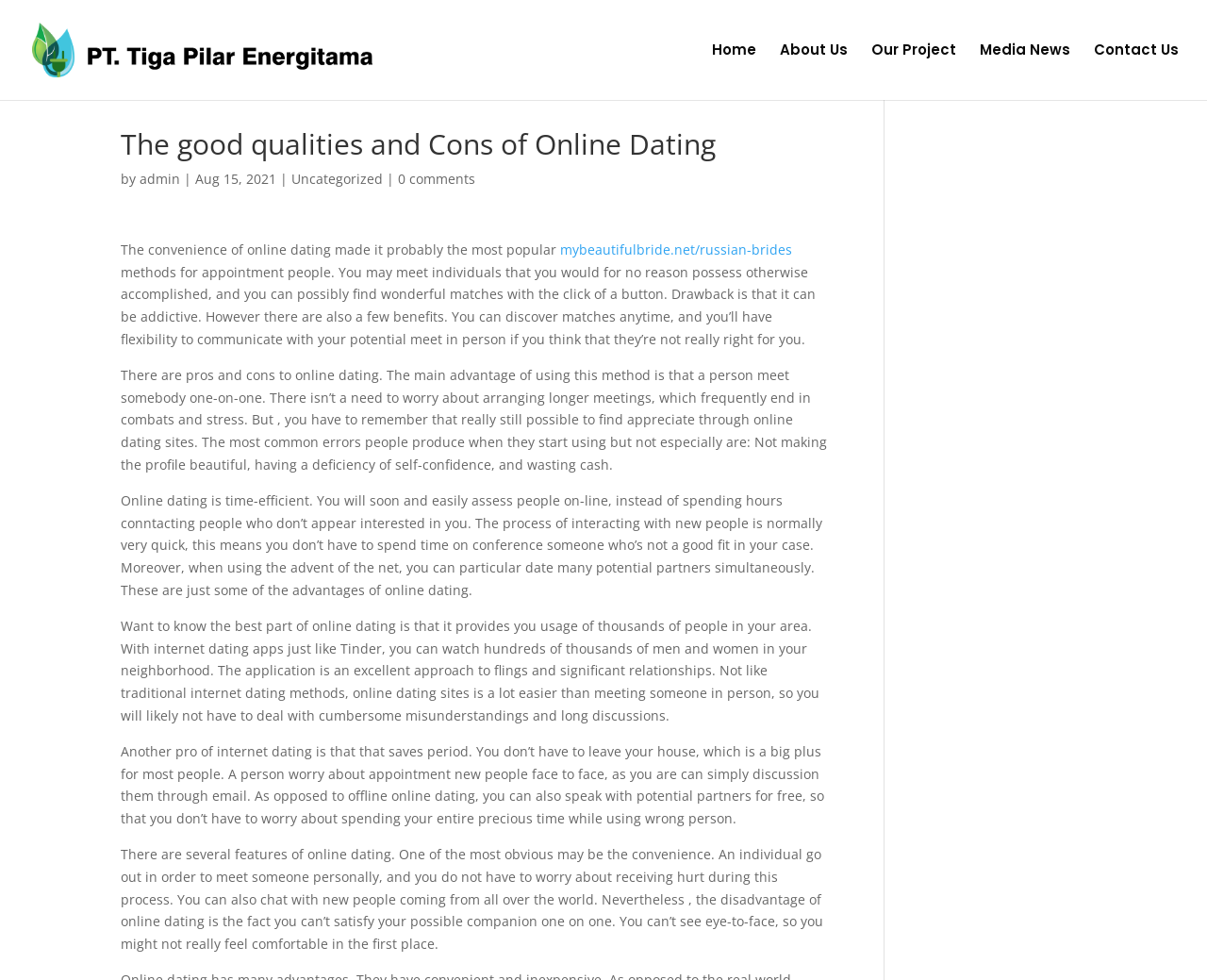Using floating point numbers between 0 and 1, provide the bounding box coordinates in the format (top-left x, top-left y, bottom-right x, bottom-right y). Locate the UI element described here: Uncategorized

[0.241, 0.173, 0.317, 0.192]